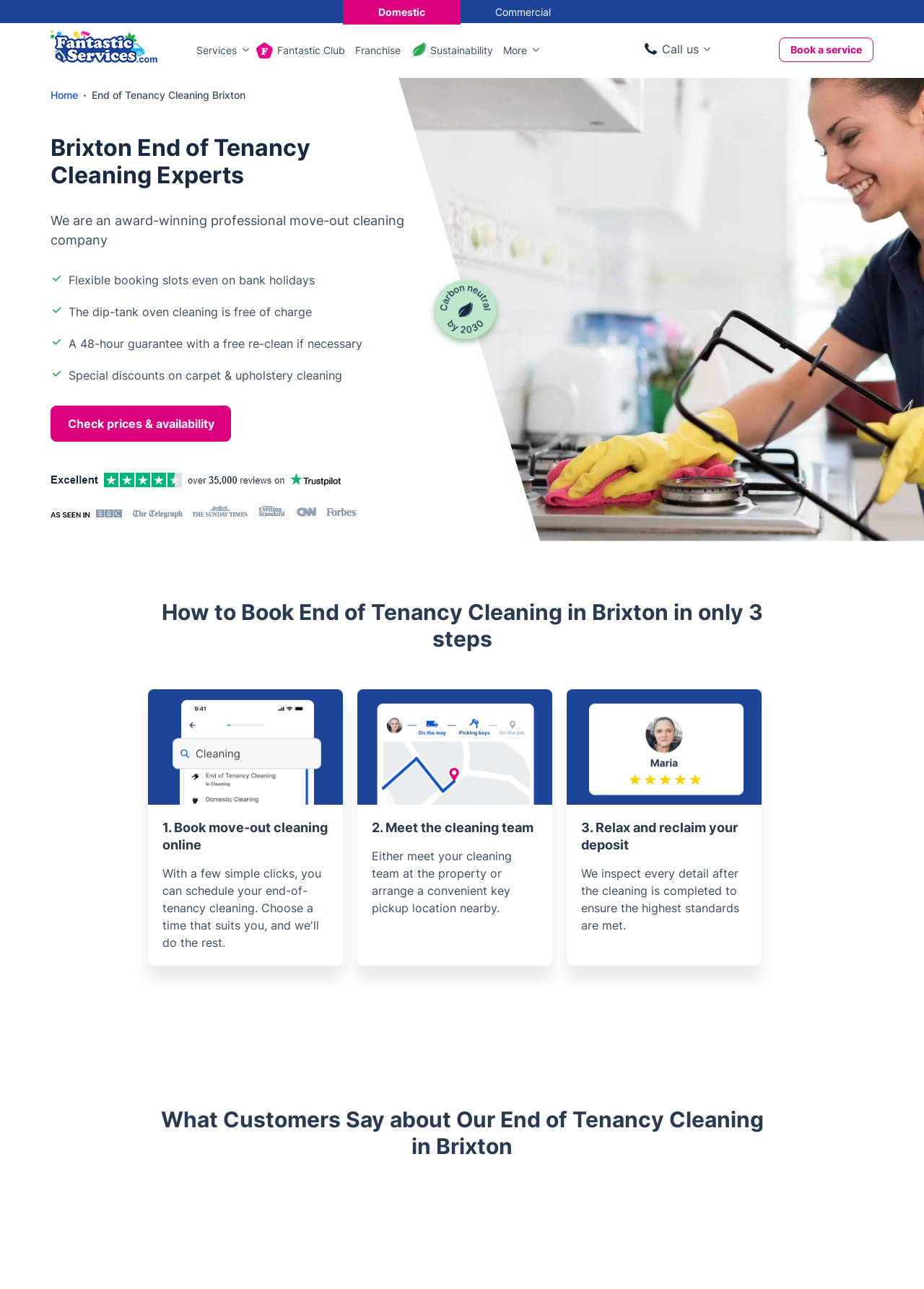Using the information in the image, could you please answer the following question in detail:
How many steps to book end of tenancy cleaning?

According to the webpage, there are 3 steps to book end of tenancy cleaning in Brixton, which are illustrated in a carousel region with 3 slides, each describing a step.